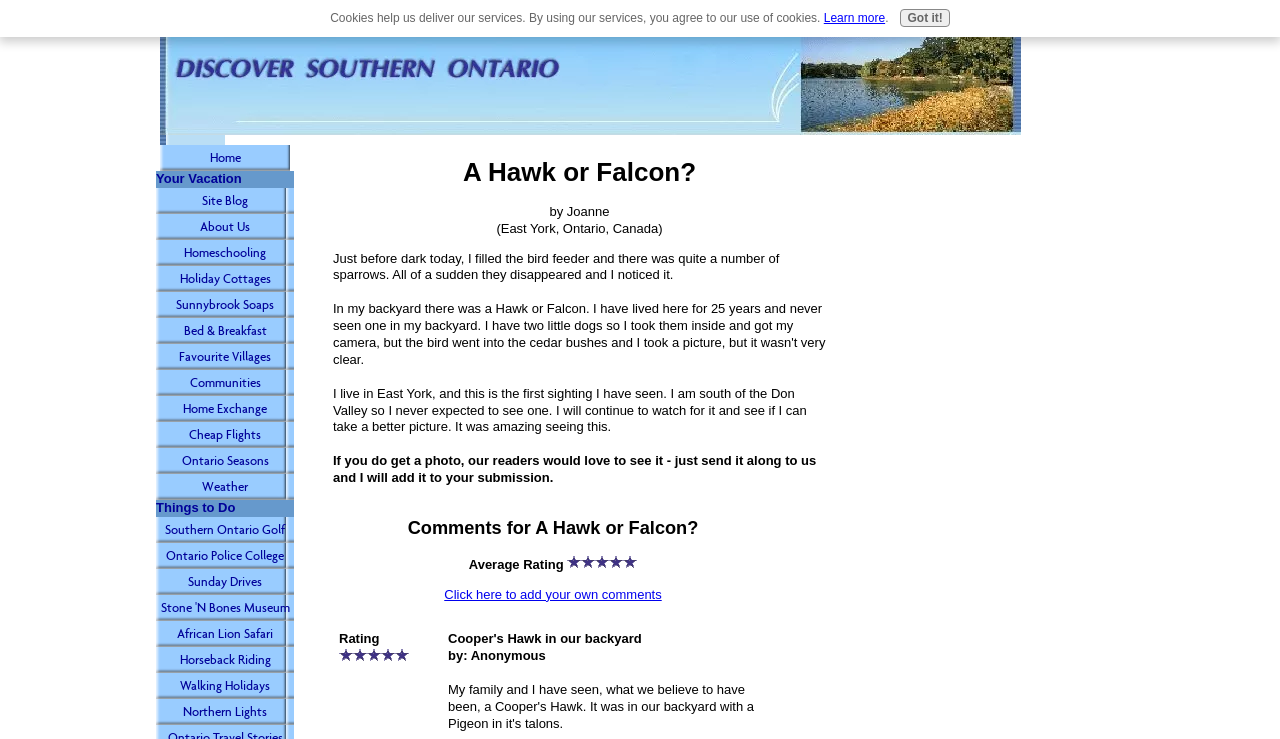Locate the bounding box coordinates of the item that should be clicked to fulfill the instruction: "Explore 'Things to Do'".

[0.122, 0.676, 0.23, 0.699]